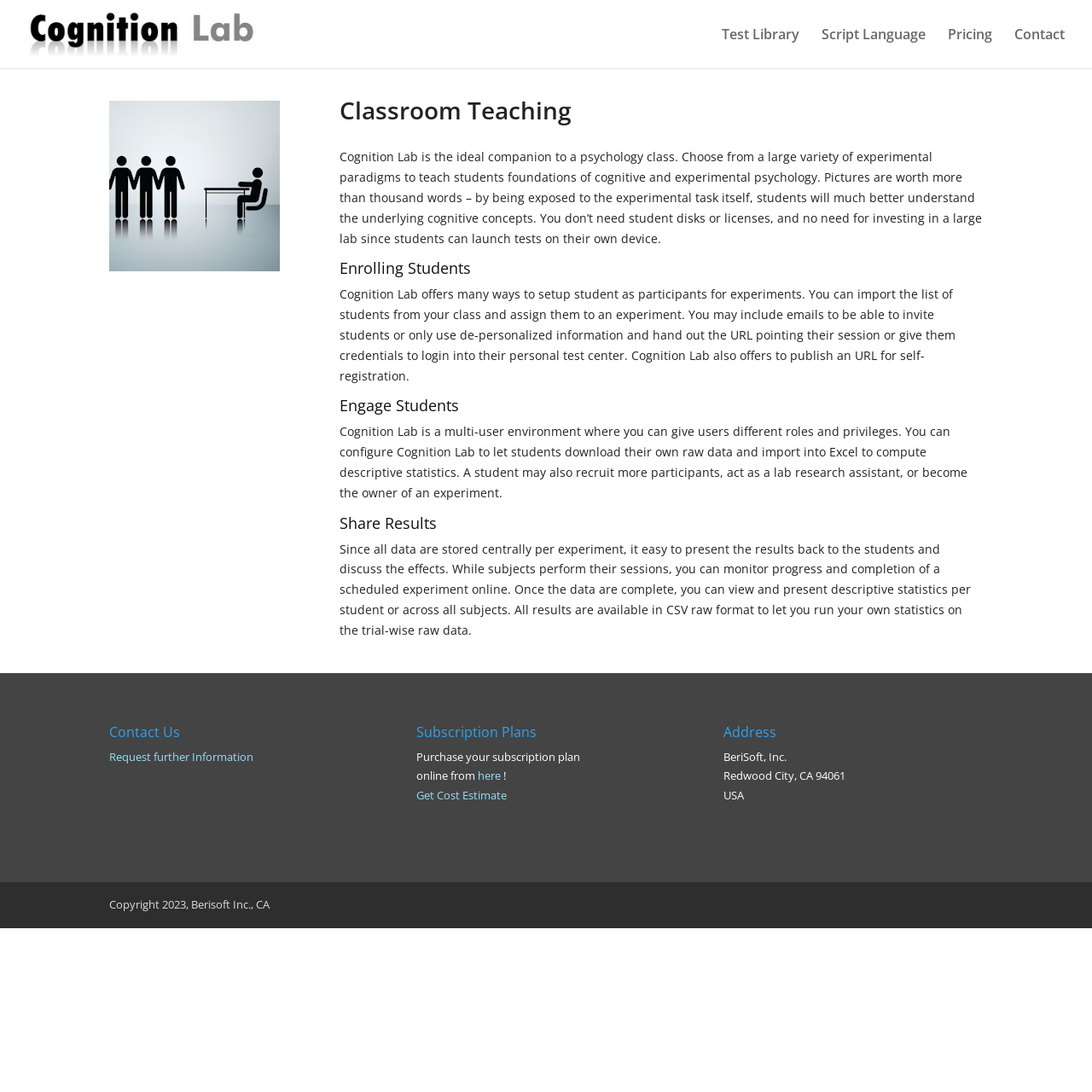Please respond to the question with a concise word or phrase:
What is the benefit of using Cognition Lab?

Better understanding of cognitive concepts